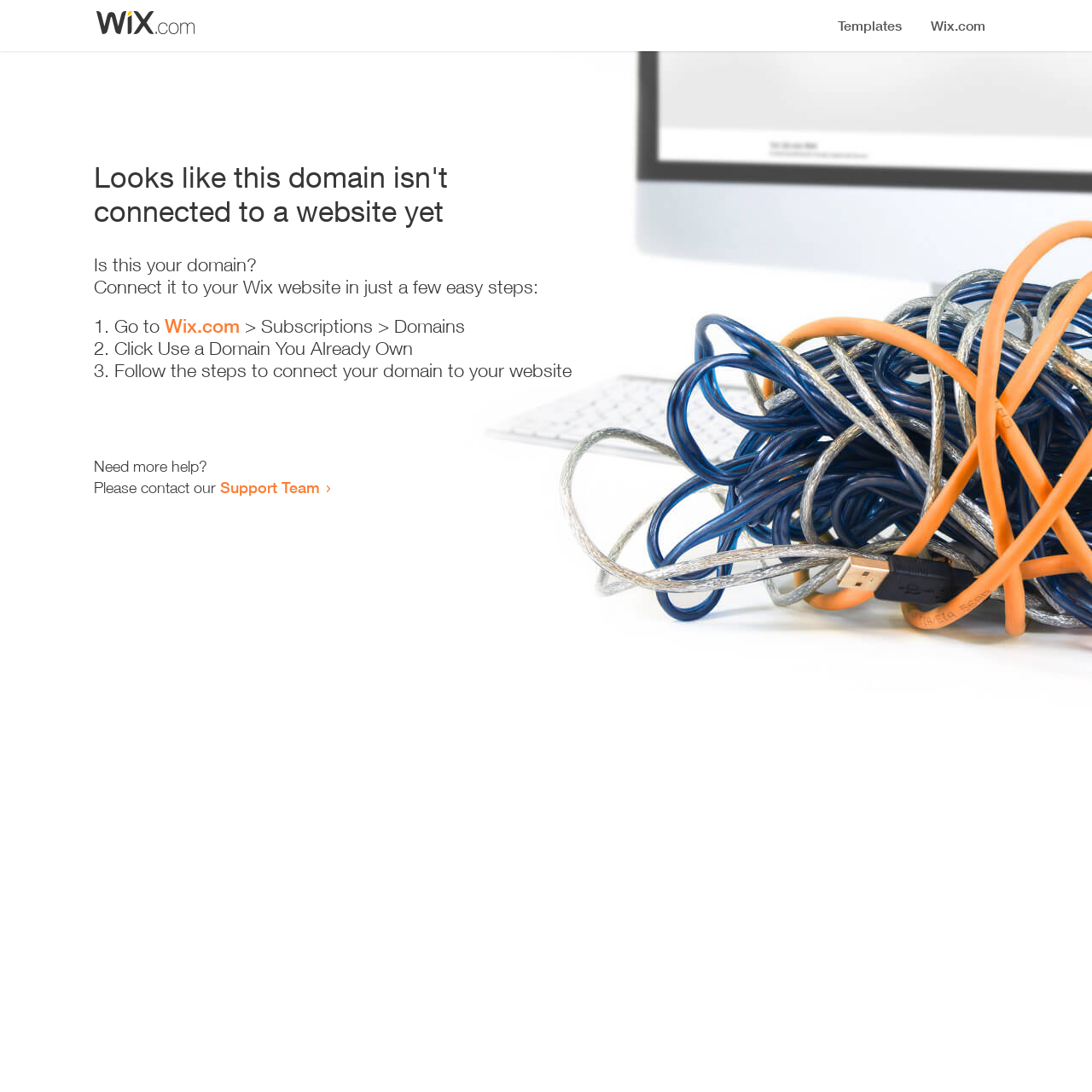What is the purpose of the webpage?
Utilize the image to construct a detailed and well-explained answer.

The webpage appears to be a guide for users to connect their domain to their Wix website, providing step-by-step instructions and support resources.